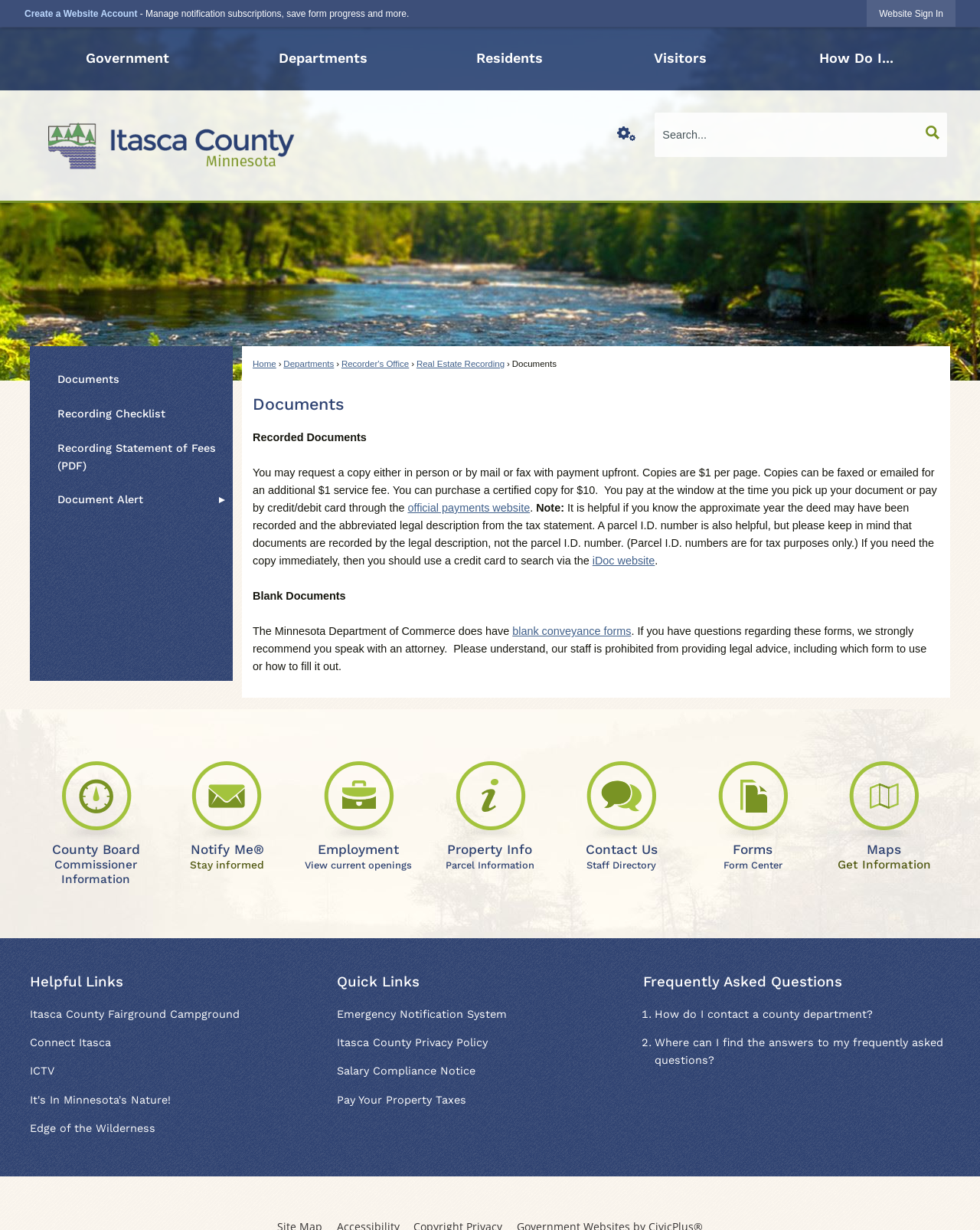Predict the bounding box coordinates of the area that should be clicked to accomplish the following instruction: "Create a Website Account". The bounding box coordinates should consist of four float numbers between 0 and 1, i.e., [left, top, right, bottom].

[0.025, 0.007, 0.14, 0.016]